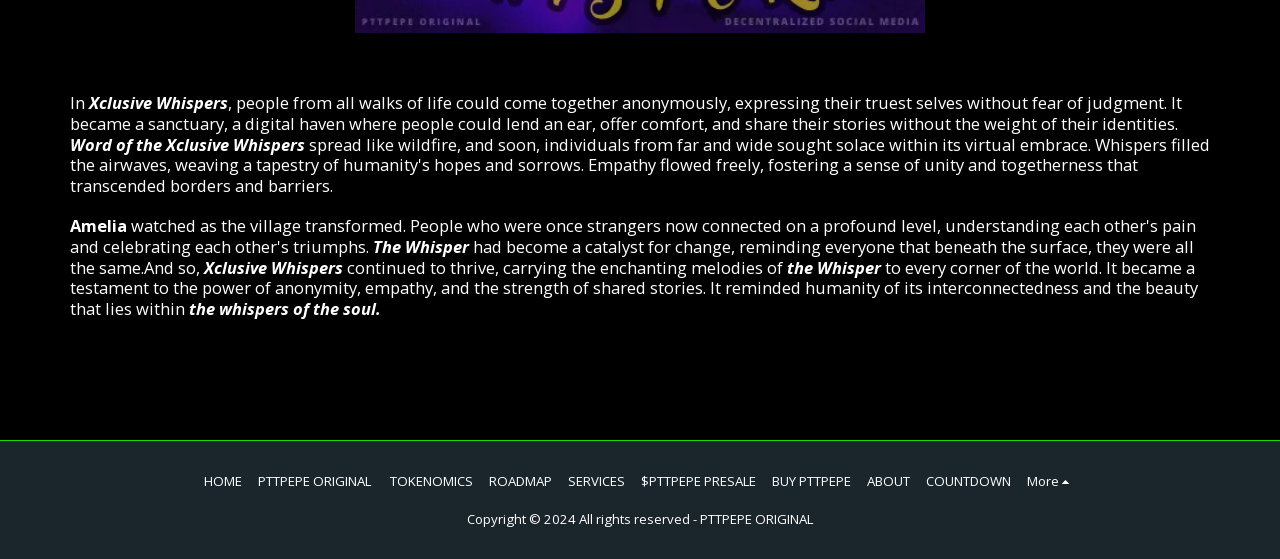Specify the bounding box coordinates of the element's region that should be clicked to achieve the following instruction: "View PTTPEPE ORIGINAL". The bounding box coordinates consist of four float numbers between 0 and 1, in the format [left, top, right, bottom].

[0.202, 0.842, 0.293, 0.878]